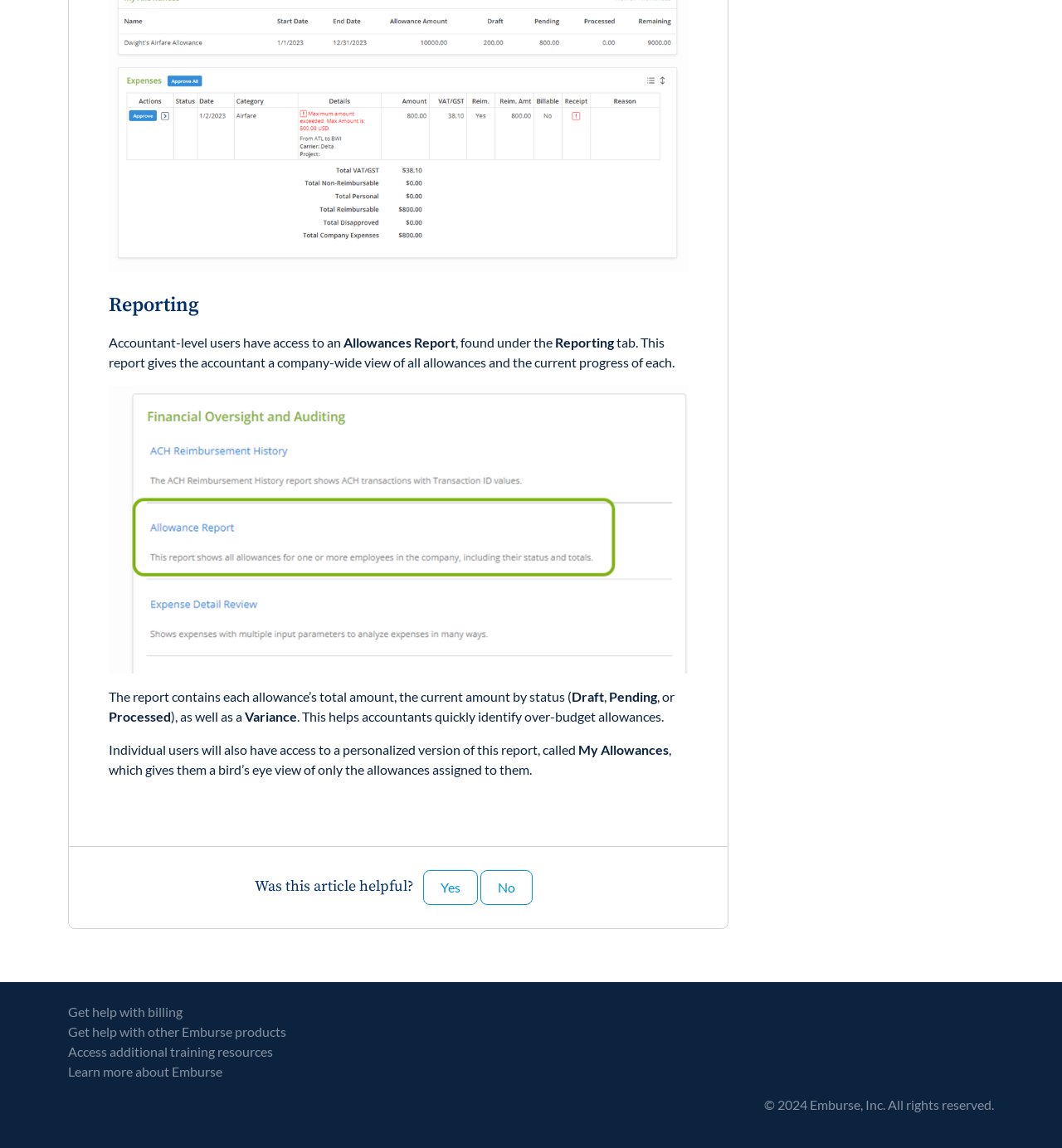Kindly determine the bounding box coordinates for the clickable area to achieve the given instruction: "Click on the 'Get help with billing' link".

[0.064, 0.874, 0.172, 0.888]